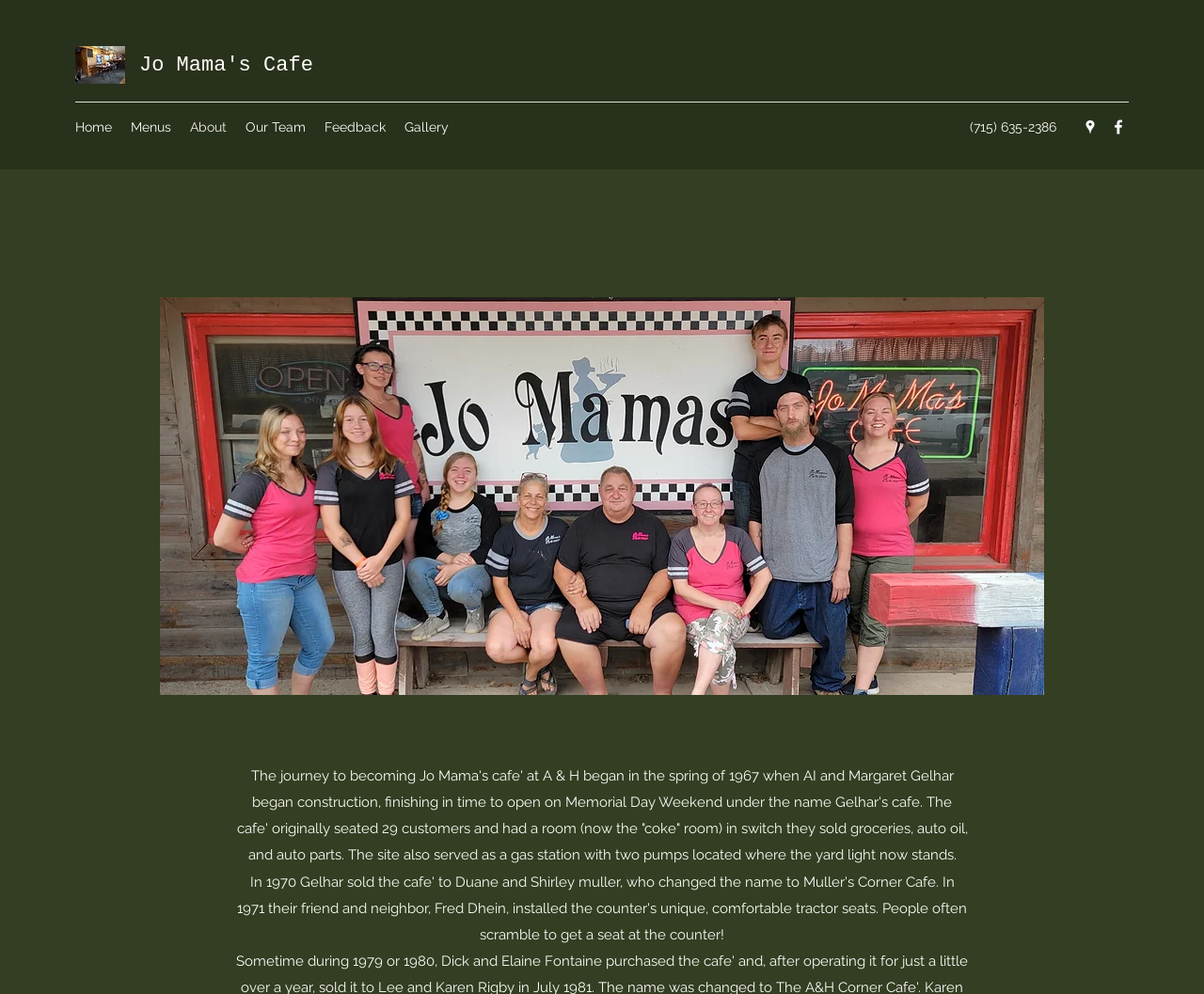How many social media links are there in the social bar?
Please provide a comprehensive answer based on the visual information in the image.

I found the social media links by looking at the list element located at the top right corner of the webpage, which contains two link elements, one for Google Places and one for Facebook, each with an accompanying image.